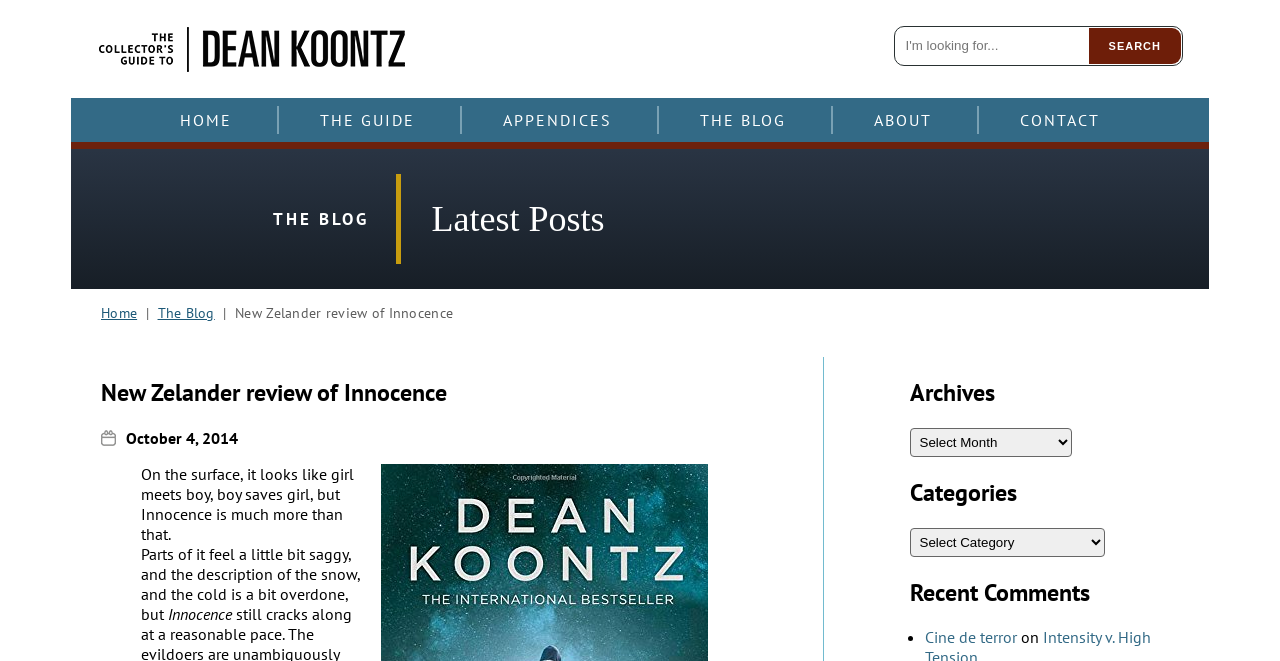How many recent comments are there?
Answer the question with as much detail as possible.

The question can be answered by looking at the heading 'Recent Comments' which contains one list marker '•' and one link 'Cine de terror' which suggests that there is one recent comment.